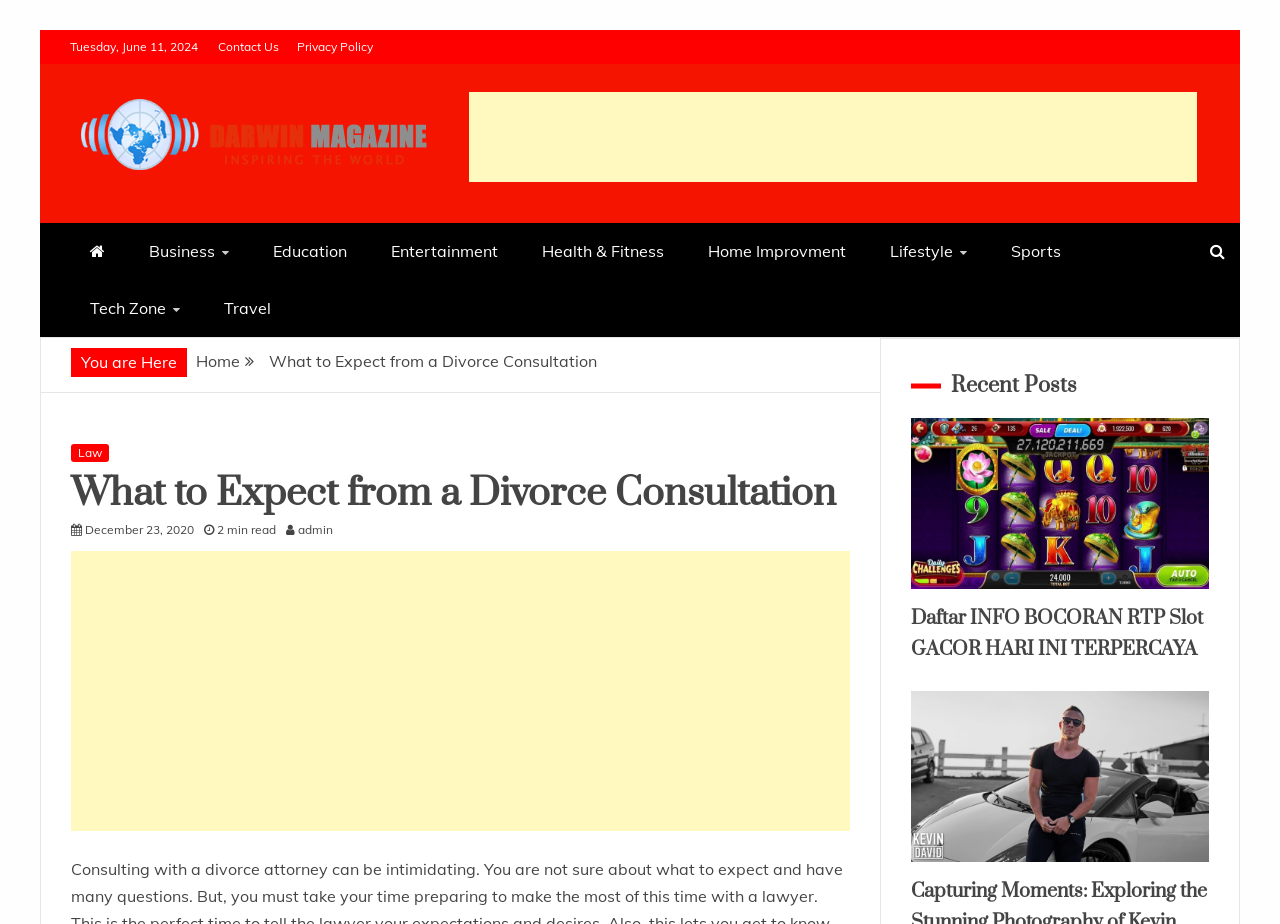Can you find the bounding box coordinates for the element that needs to be clicked to execute this instruction: "Click on Contact Us"? The coordinates should be given as four float numbers between 0 and 1, i.e., [left, top, right, bottom].

[0.17, 0.042, 0.218, 0.058]